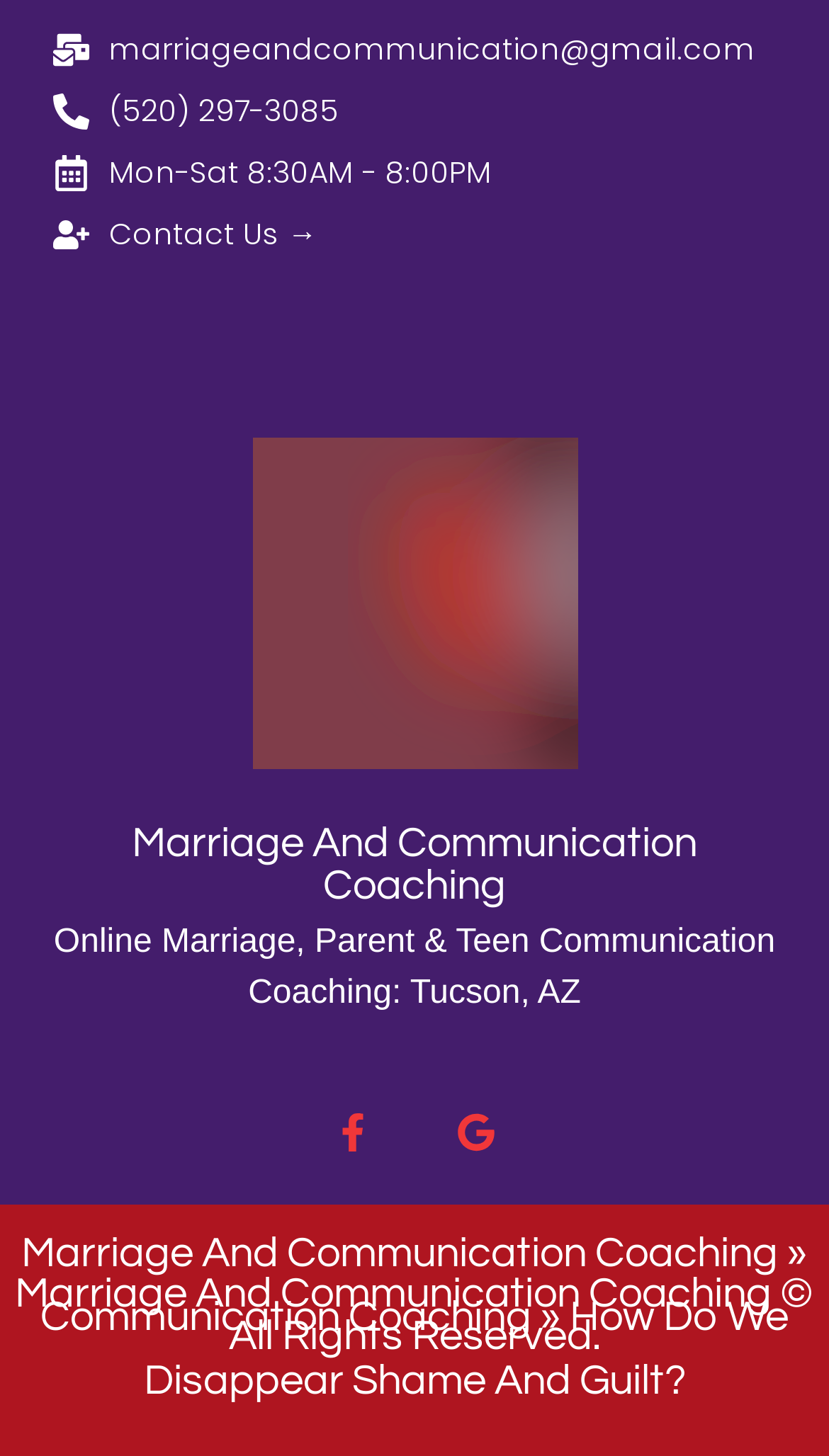Indicate the bounding box coordinates of the element that must be clicked to execute the instruction: "Contact us through email". The coordinates should be given as four float numbers between 0 and 1, i.e., [left, top, right, bottom].

[0.064, 0.019, 0.936, 0.05]